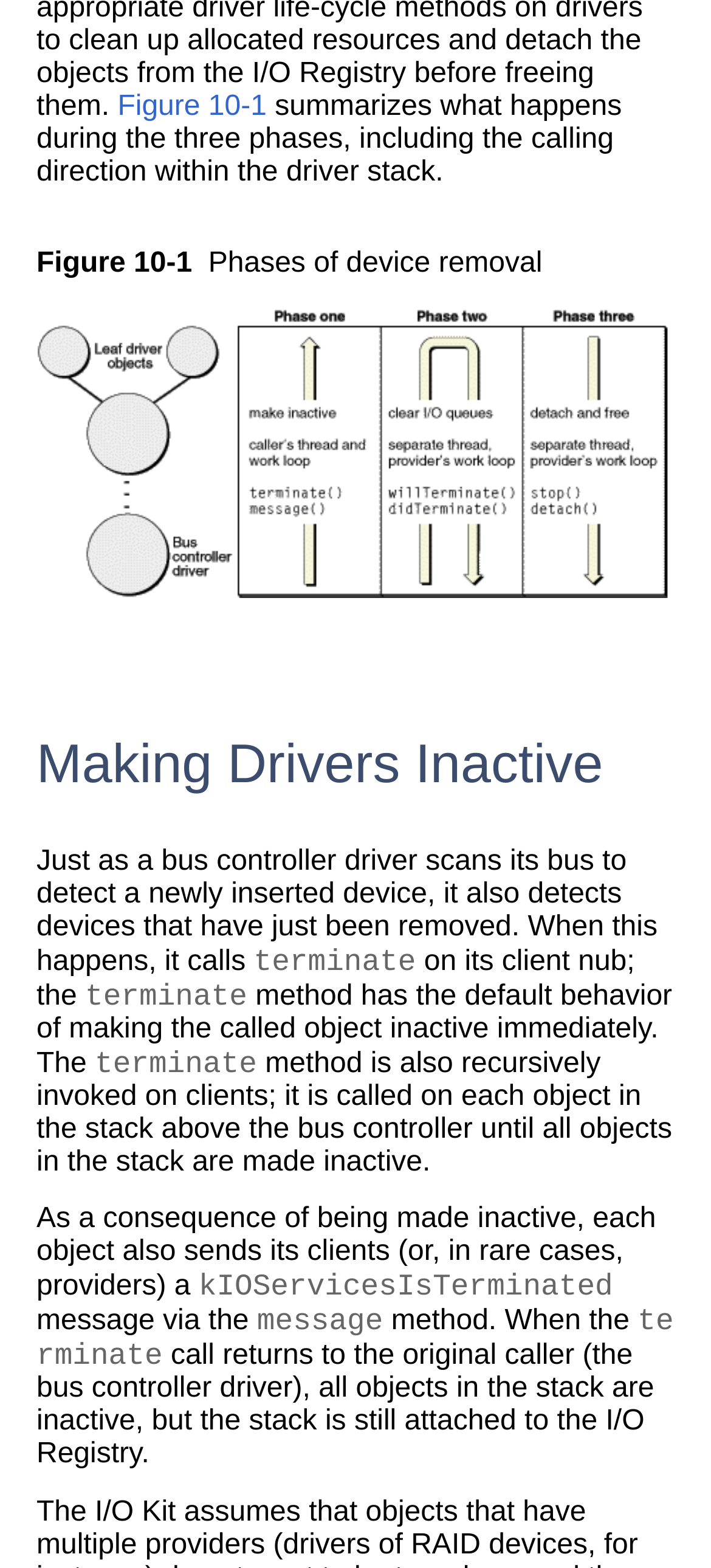Please specify the bounding box coordinates of the clickable section necessary to execute the following command: "Follow the 'Figure 10-1' link".

[0.165, 0.058, 0.375, 0.078]